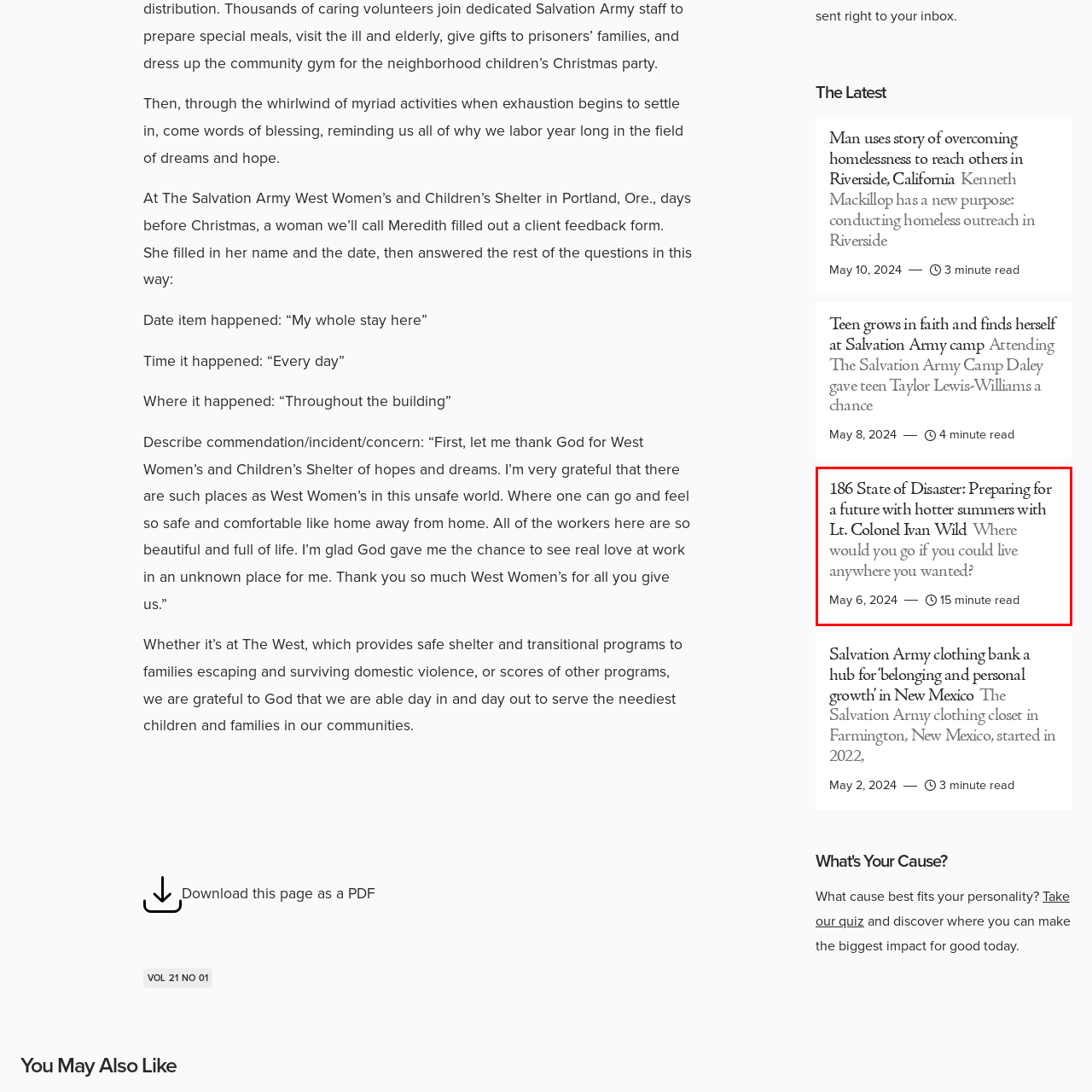Please look at the image within the red bounding box and provide a detailed answer to the following question based on the visual information: When was the article published?

The publication date of the article is May 6, 2024, as stated in the caption, which provides information about the article's metadata.